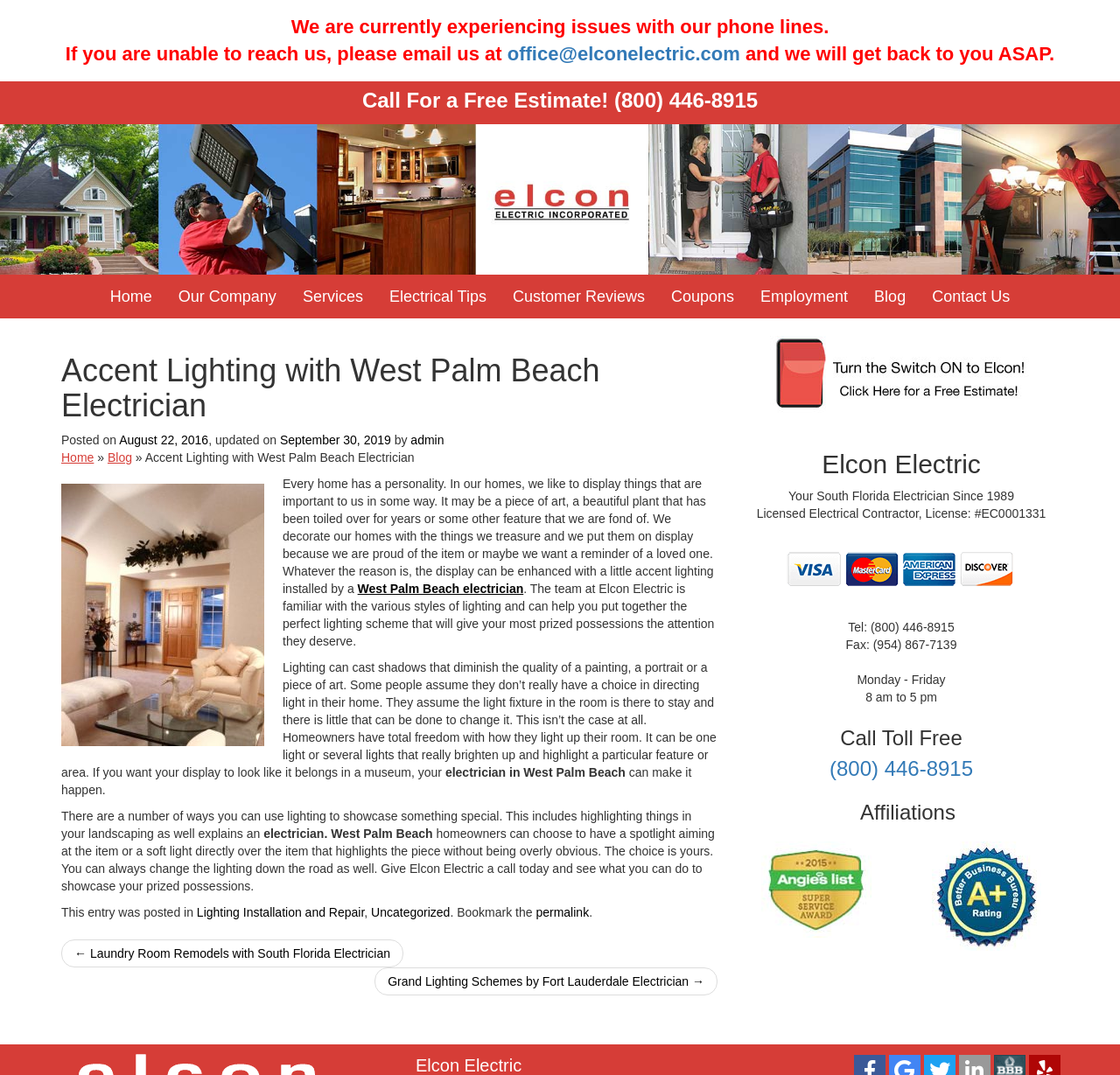Please mark the bounding box coordinates of the area that should be clicked to carry out the instruction: "Email the office".

[0.453, 0.04, 0.661, 0.061]